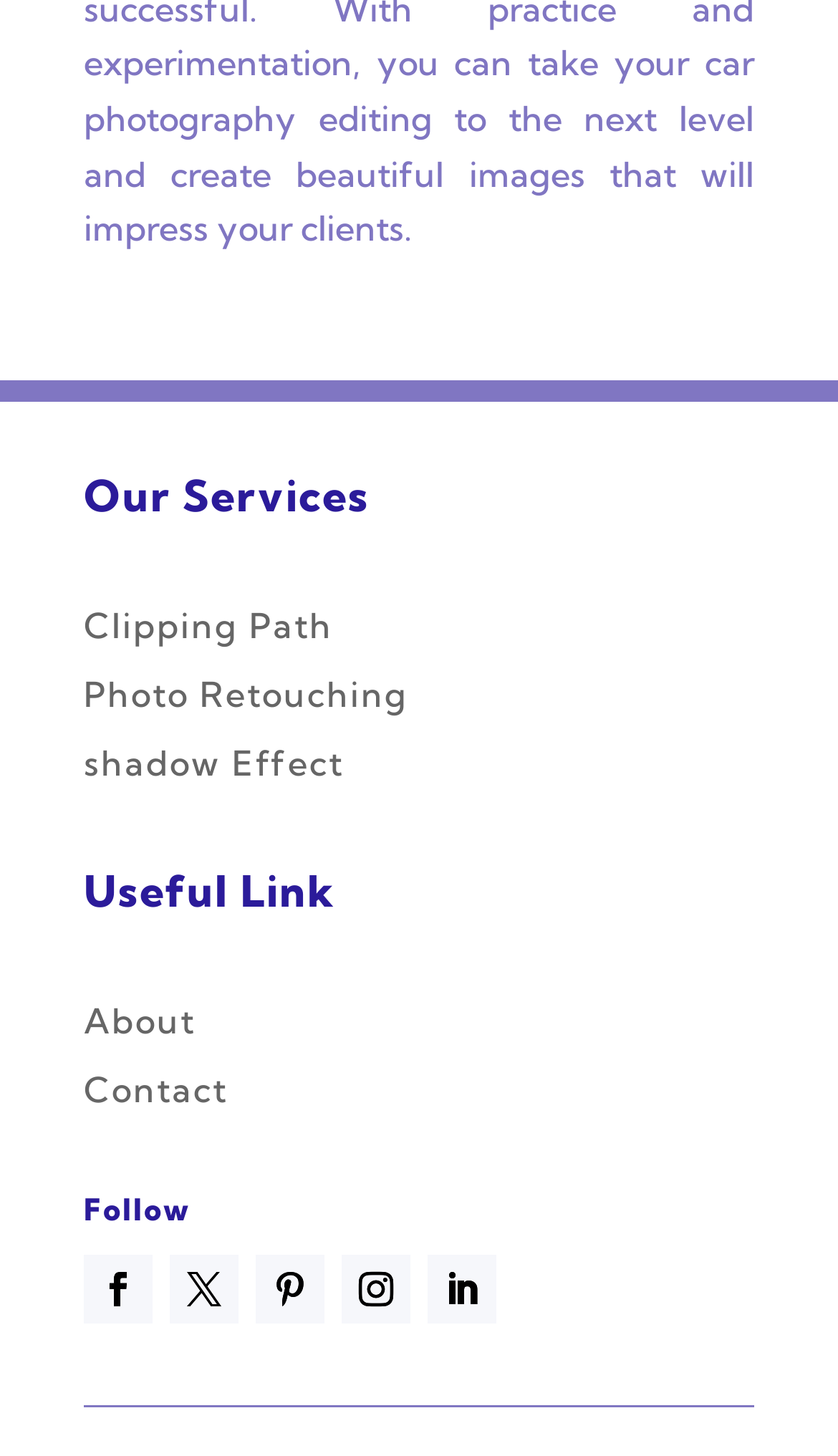Please identify the bounding box coordinates of the element's region that I should click in order to complete the following instruction: "View Clipping Path services". The bounding box coordinates consist of four float numbers between 0 and 1, i.e., [left, top, right, bottom].

[0.1, 0.415, 0.397, 0.444]